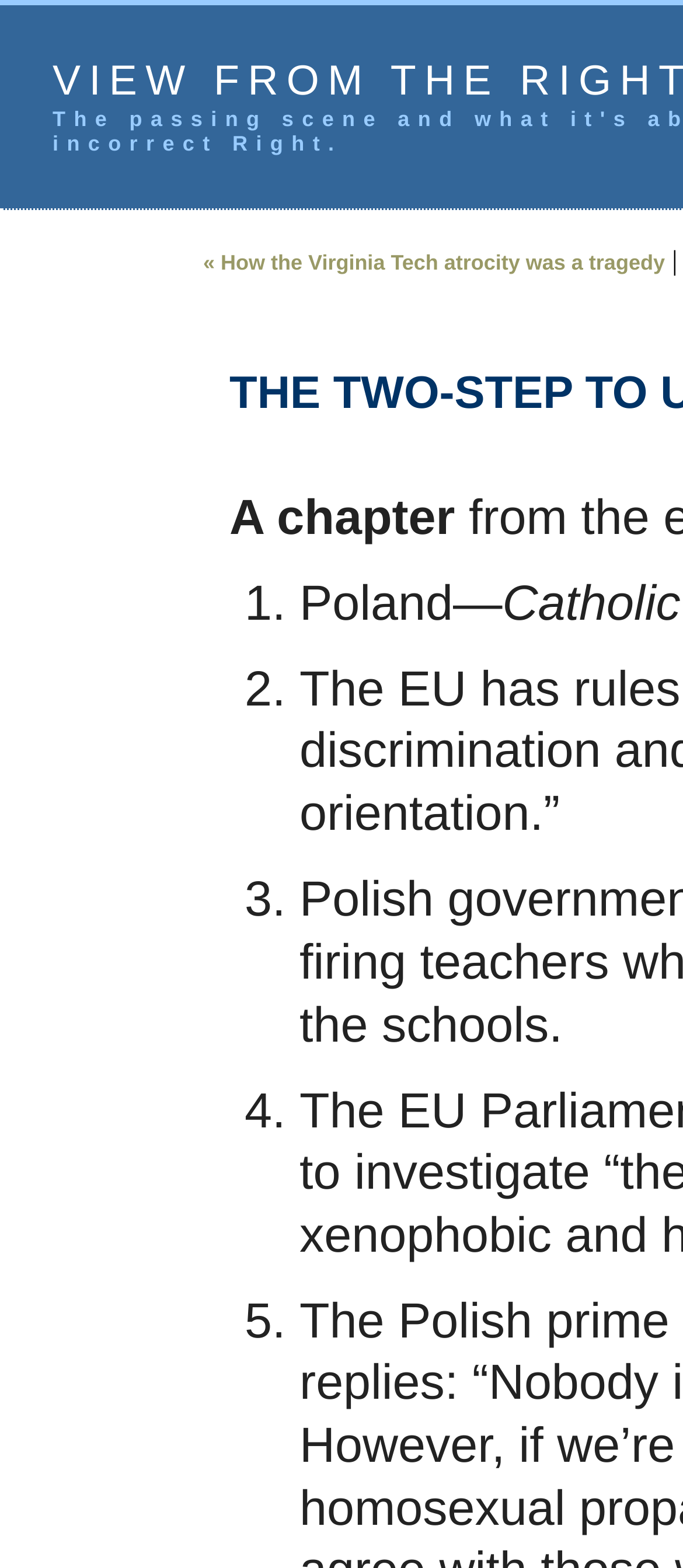Using the information in the image, give a comprehensive answer to the question: 
What is the link '« How the Virginia Tech atrocity was a tragedy' about?

The link '« How the Virginia Tech atrocity was a tragedy' is likely about an article or a page that discusses the Virginia Tech atrocity, which is a tragic event.